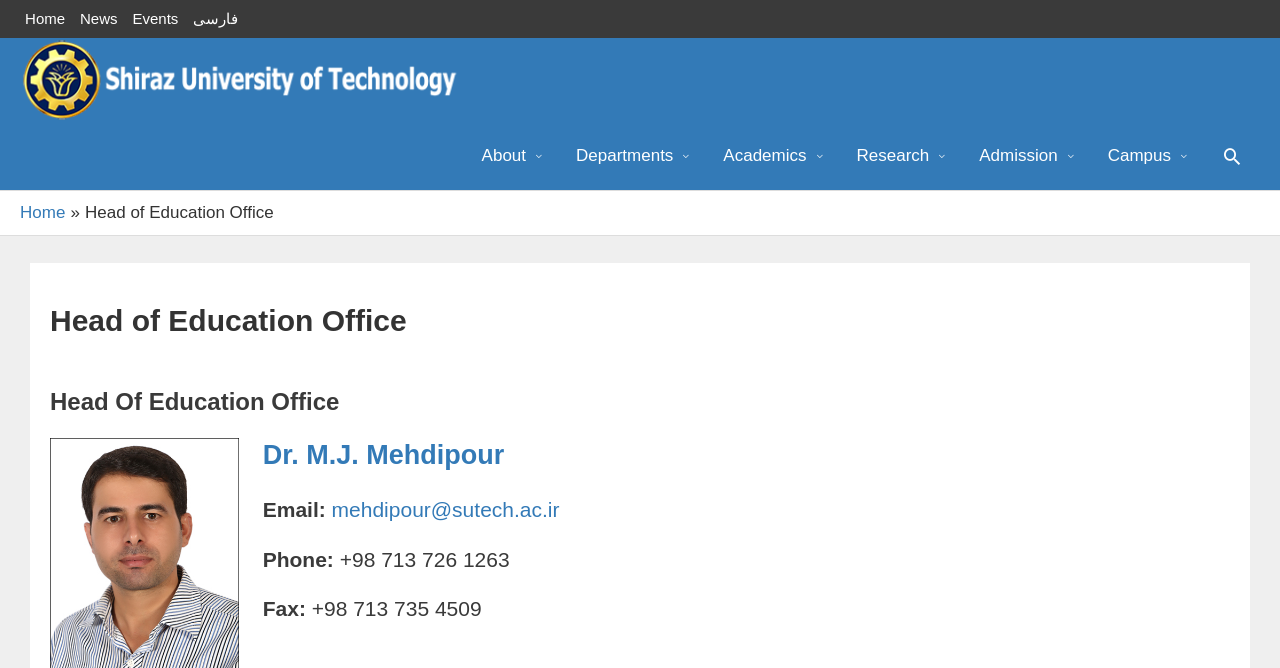What is the email address of the head of education office?
Using the image as a reference, give an elaborate response to the question.

I found the heading that mentions the email address of the head of education office, which is 'Email: mehdipour@sutech.ac.ir'.